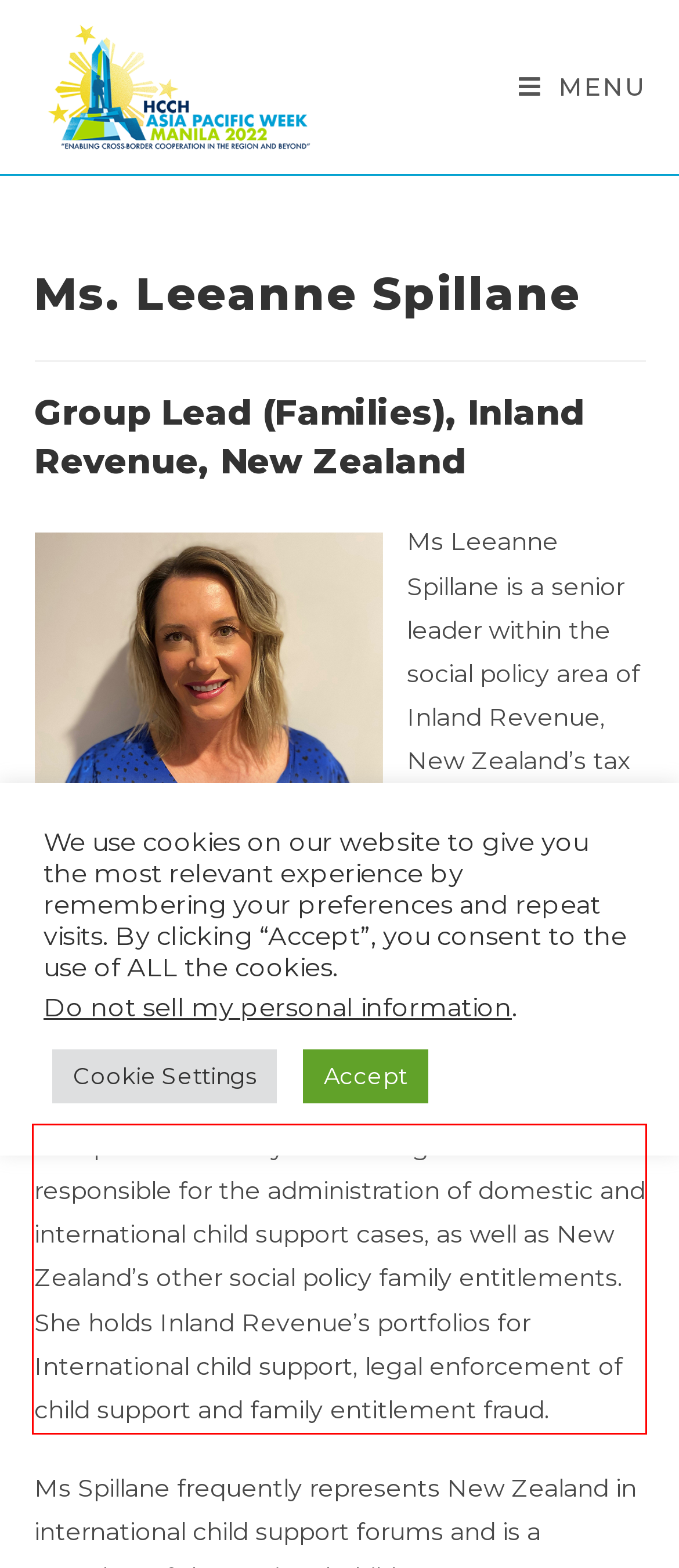Analyze the screenshot of the webpage and extract the text from the UI element that is inside the red bounding box.

Ms Spillane currently has oversight of teams responsible for the administration of domestic and international child support cases, as well as New Zealand’s other social policy family entitlements. She holds Inland Revenue’s portfolios for International child support, legal enforcement of child support and family entitlement fraud.